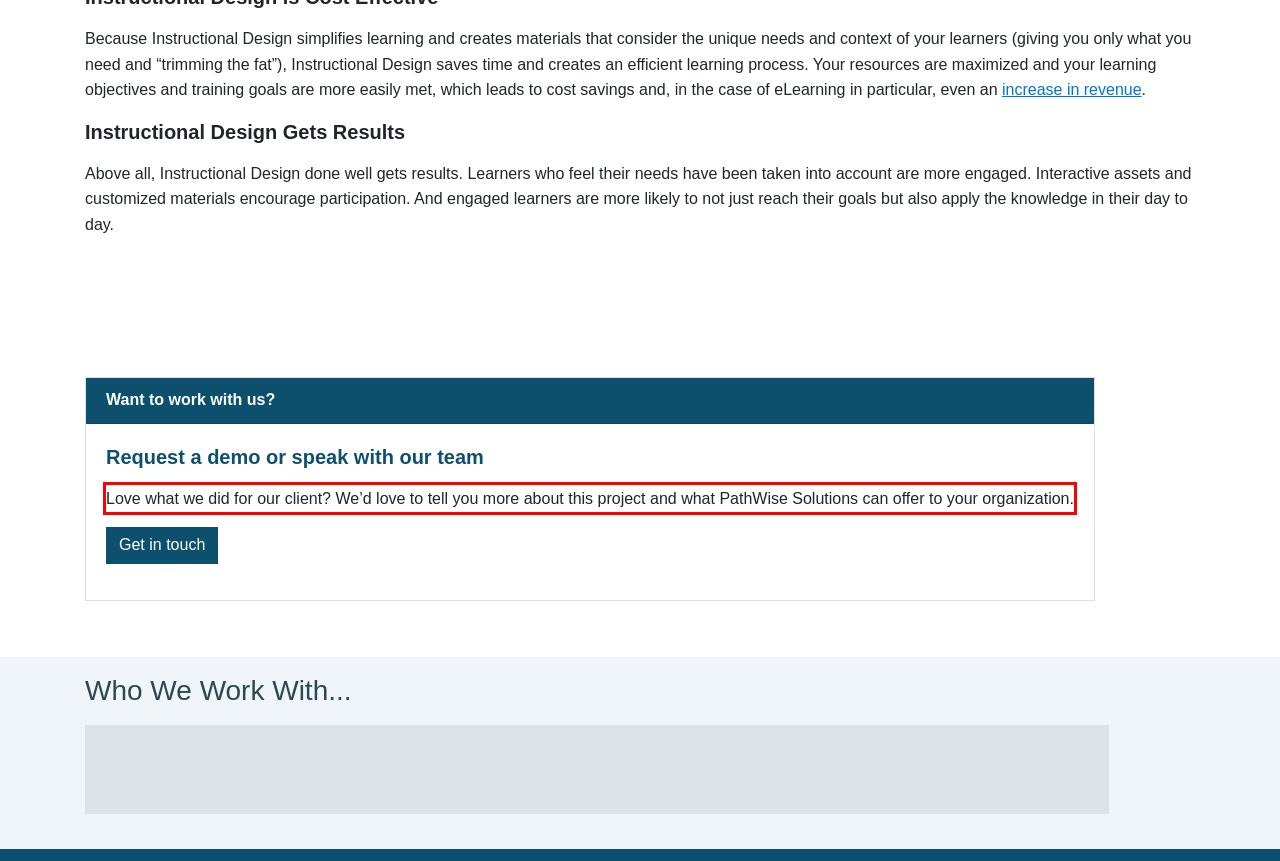From the screenshot of the webpage, locate the red bounding box and extract the text contained within that area.

Love what we did for our client? We’d love to tell you more about this project and what PathWise Solutions can offer to your organization.